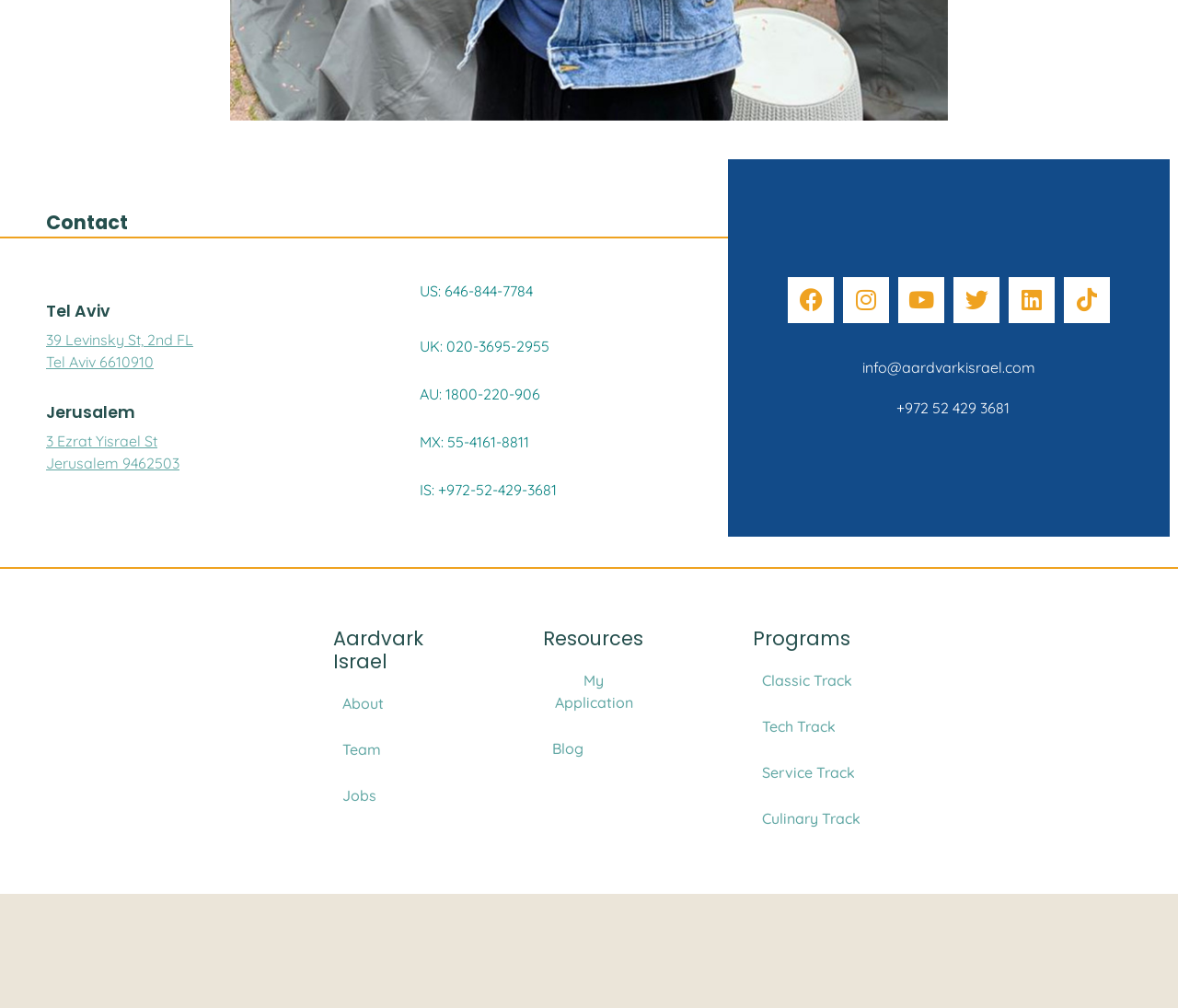Please give a succinct answer to the question in one word or phrase:
What is the address of Aardvark Israel in Tel Aviv?

39 Levinsky St, 2nd FL Tel Aviv 6610910